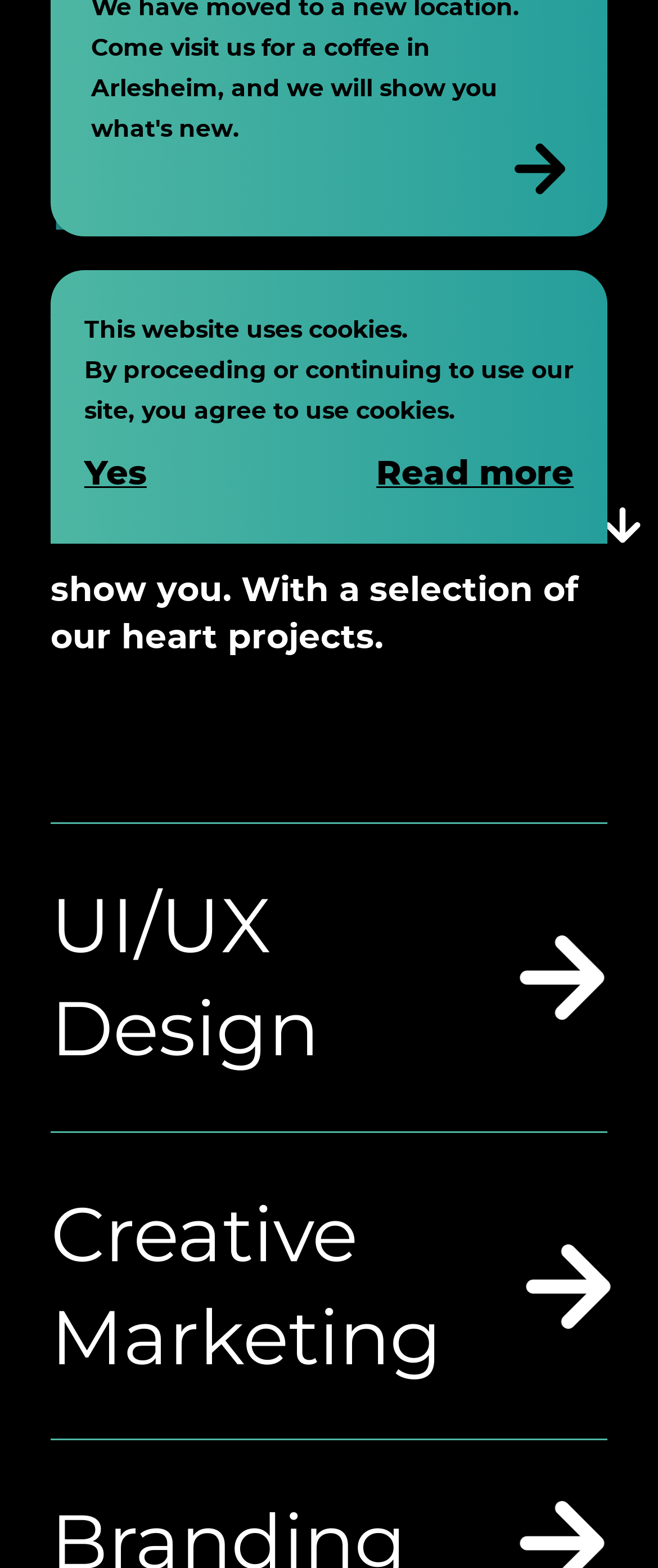Show the bounding box coordinates for the HTML element as described: "Yes".

[0.128, 0.288, 0.223, 0.32]